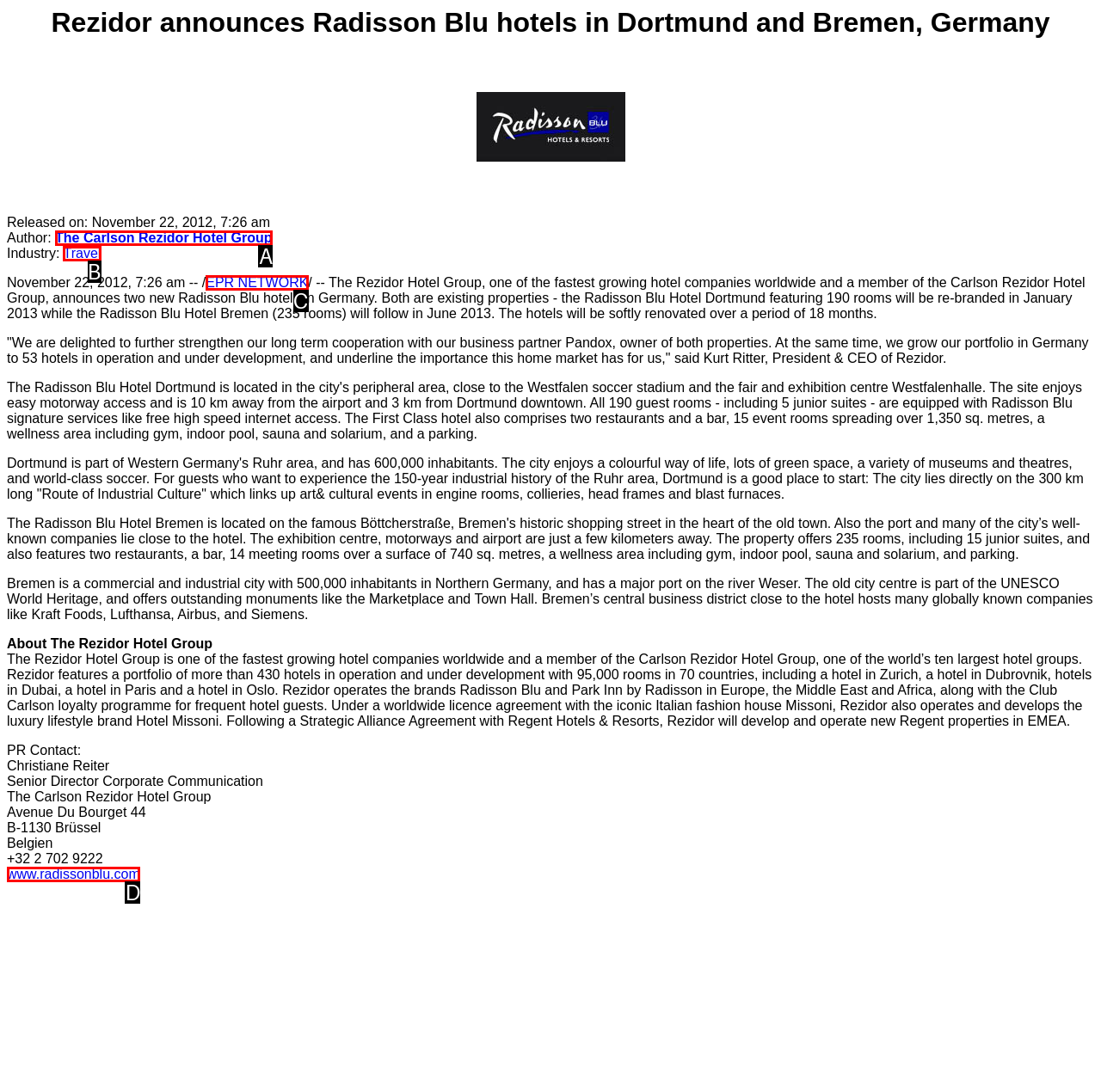Given the description: Travel, pick the option that matches best and answer with the corresponding letter directly.

B